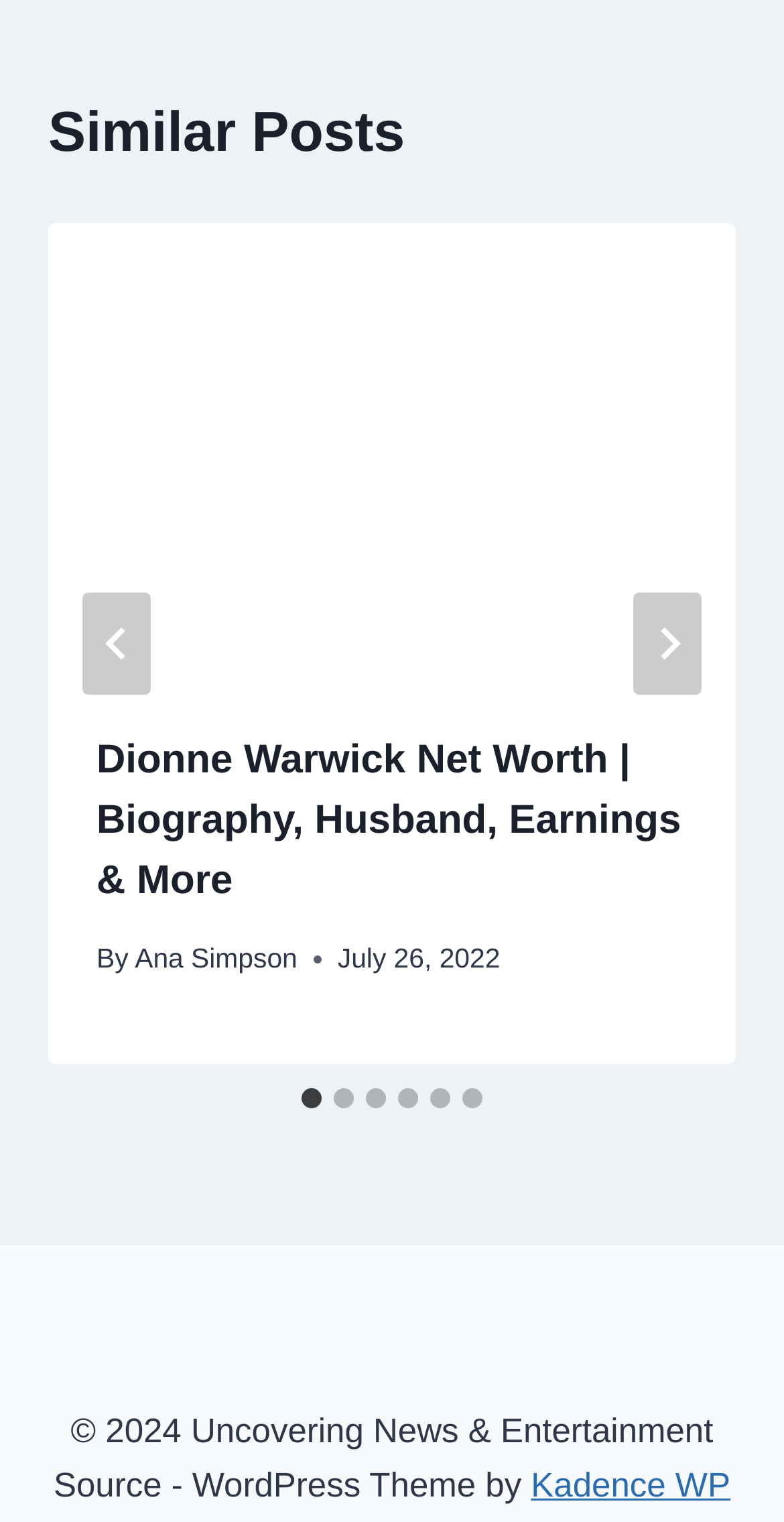Using the description "aria-label="Next"", predict the bounding box of the relevant HTML element.

[0.808, 0.389, 0.895, 0.457]